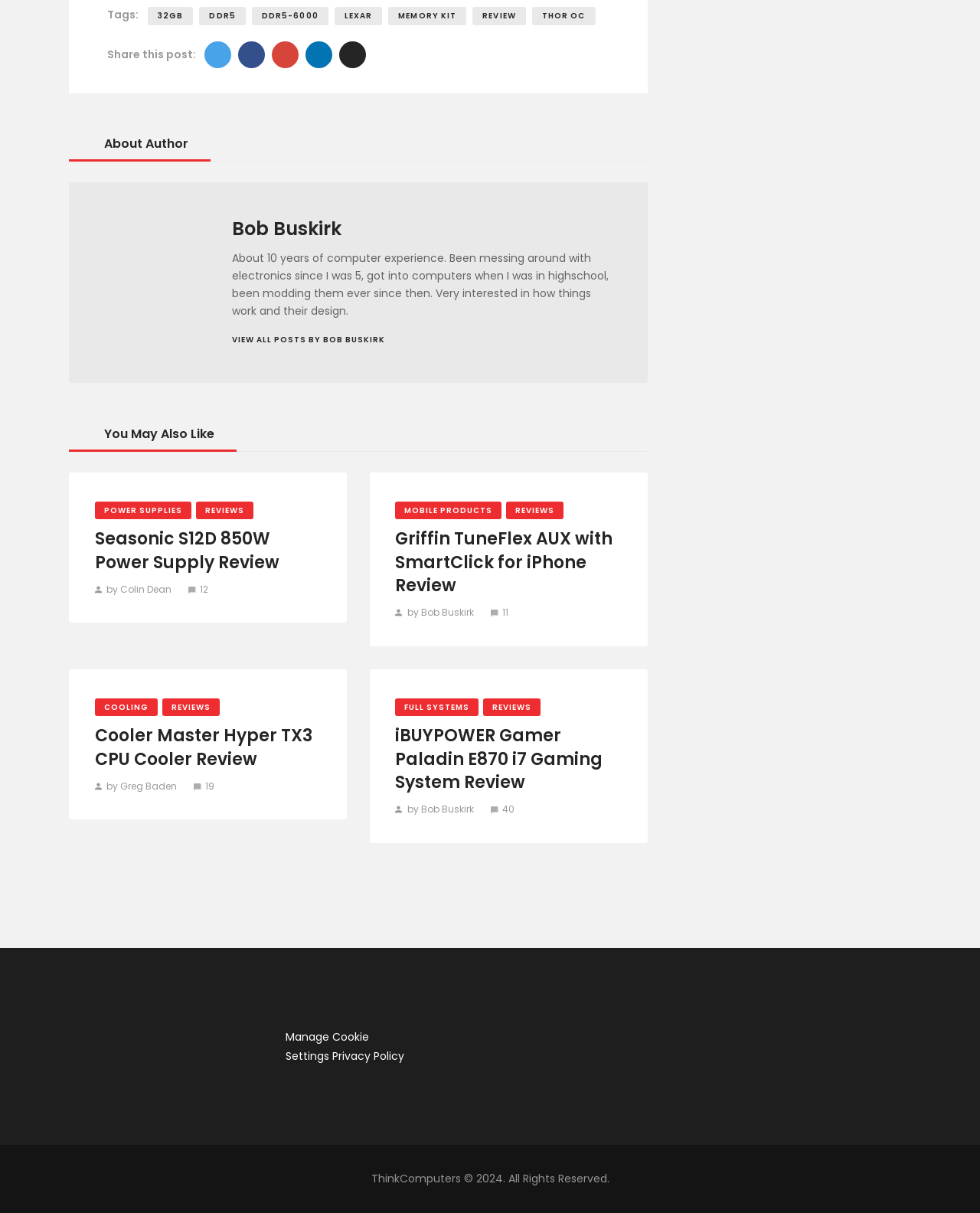What is the copyright year of ThinkComputers?
Answer the question with a single word or phrase by looking at the picture.

2024